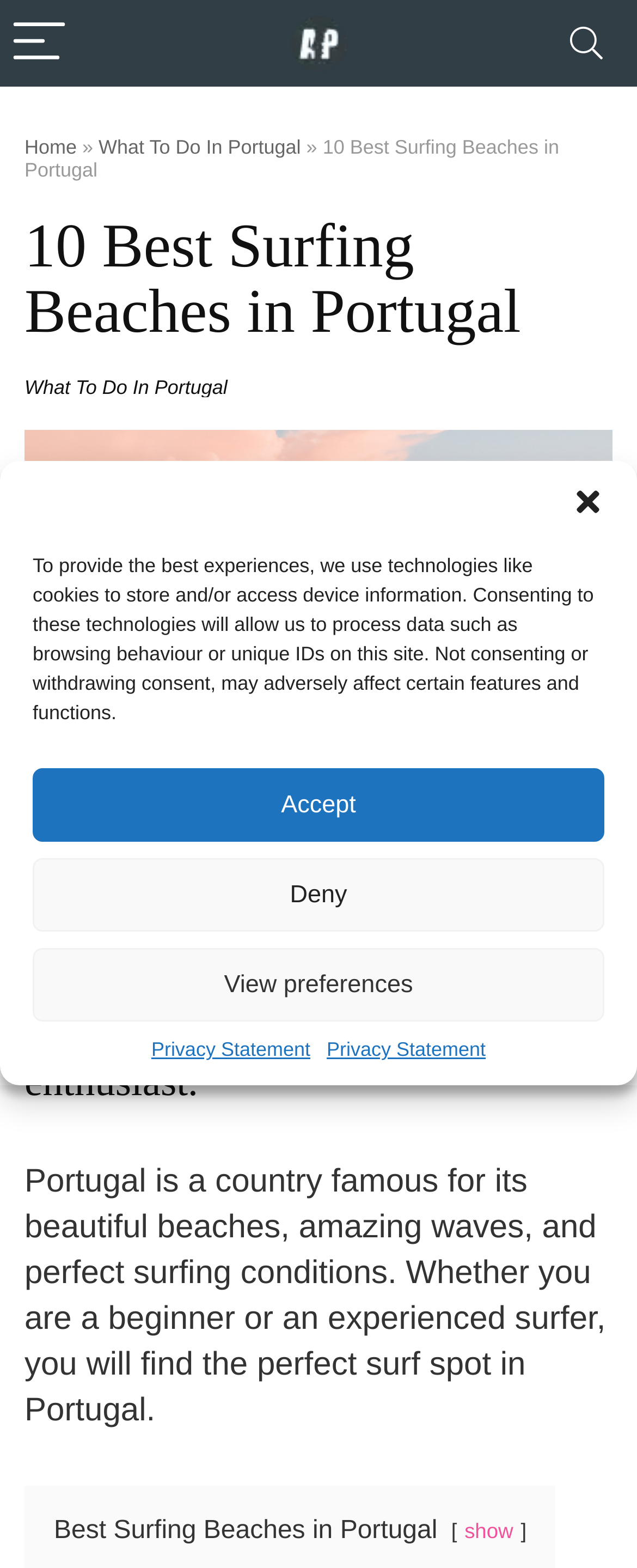What is the purpose of this blog?
Give a detailed response to the question by analyzing the screenshot.

The purpose of this blog is to discuss the 10 best surfing beaches in Portugal, which are must-visit for any surfing enthusiast. This information is mentioned in the heading element with bounding box coordinates [0.038, 0.582, 0.962, 0.707].